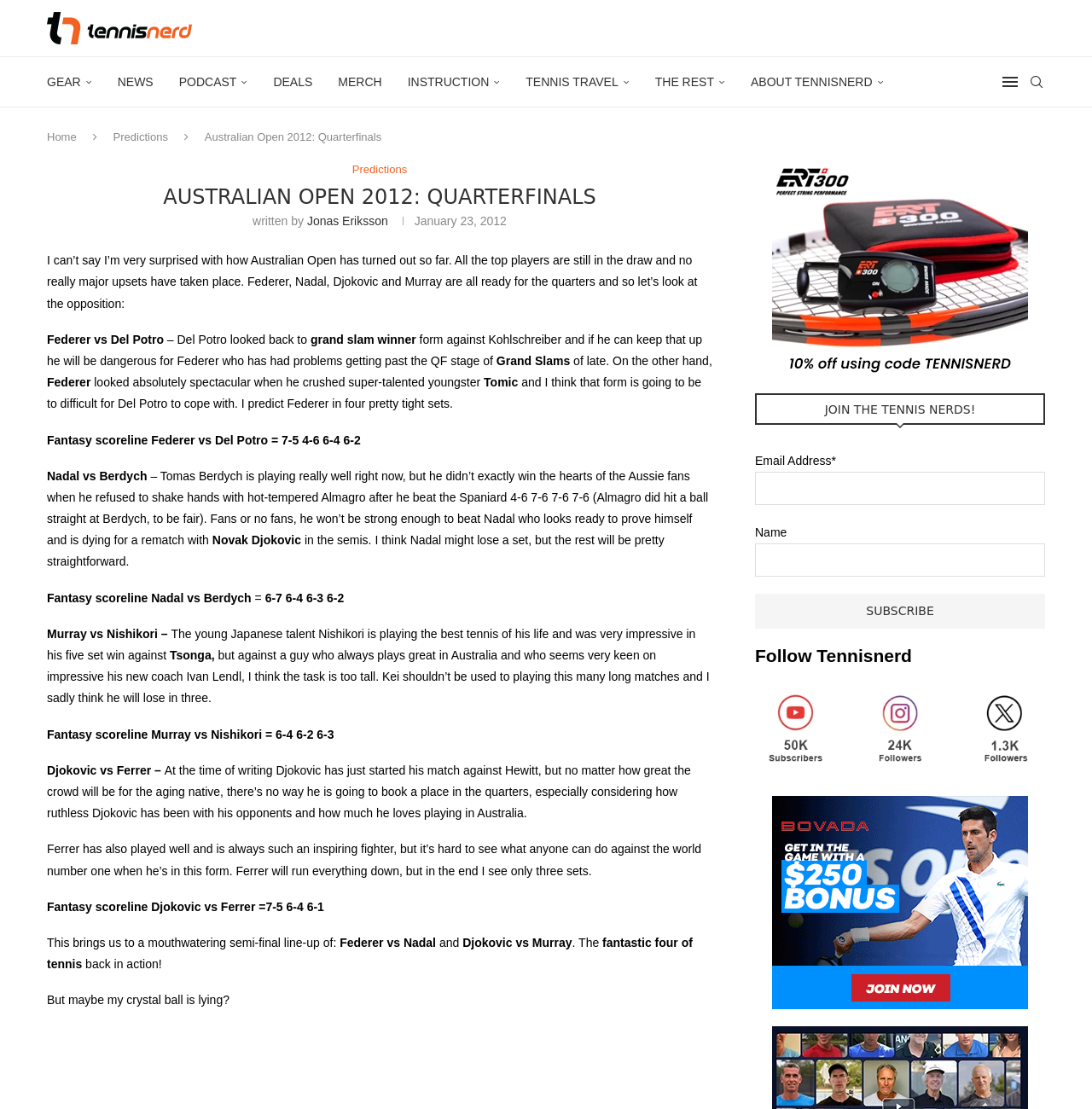Identify the bounding box for the element characterized by the following description: "Predictions".

[0.104, 0.118, 0.154, 0.129]